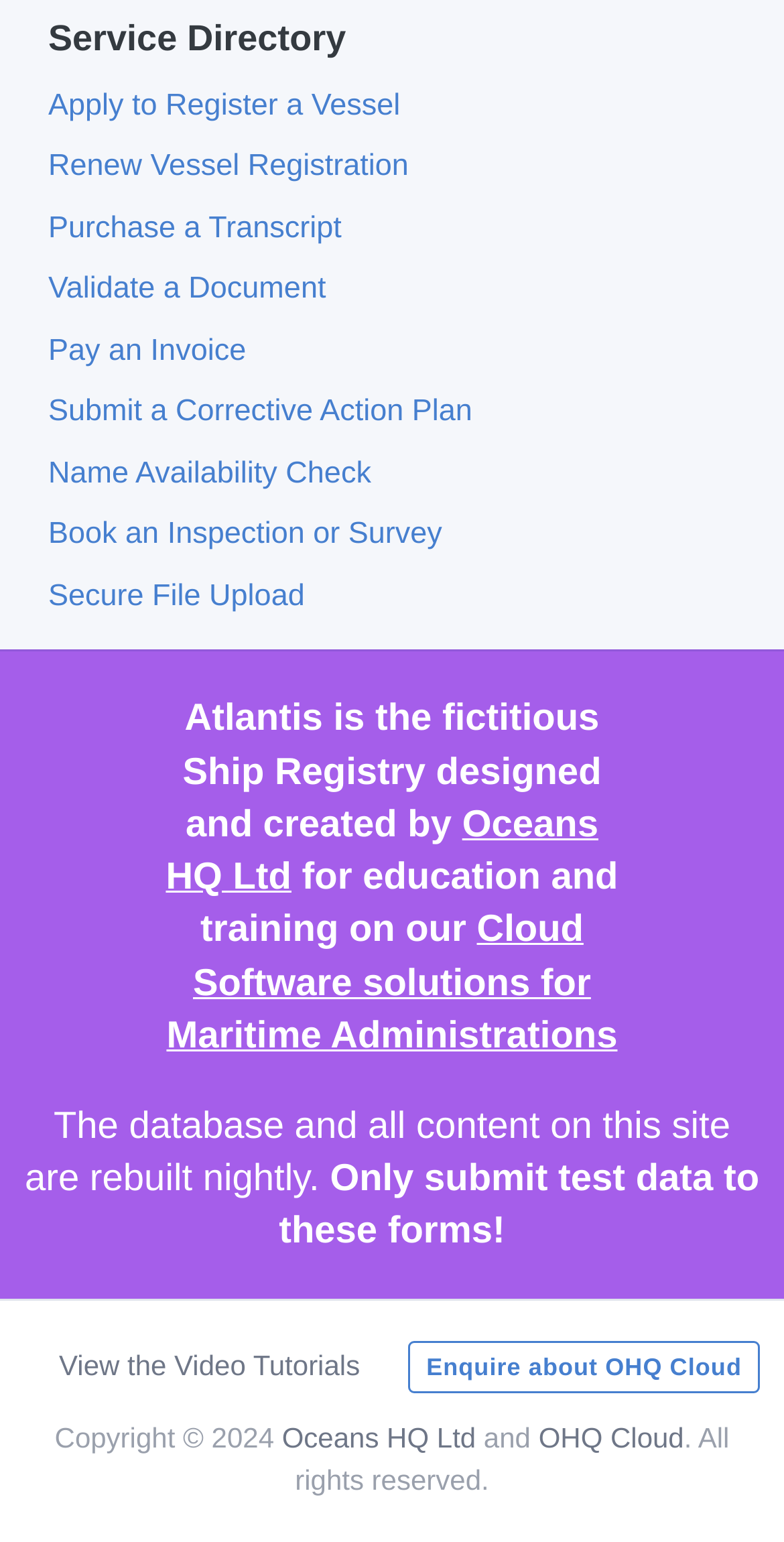Pinpoint the bounding box coordinates of the clickable area needed to execute the instruction: "Renew vessel registration". The coordinates should be specified as four float numbers between 0 and 1, i.e., [left, top, right, bottom].

[0.062, 0.097, 0.521, 0.119]